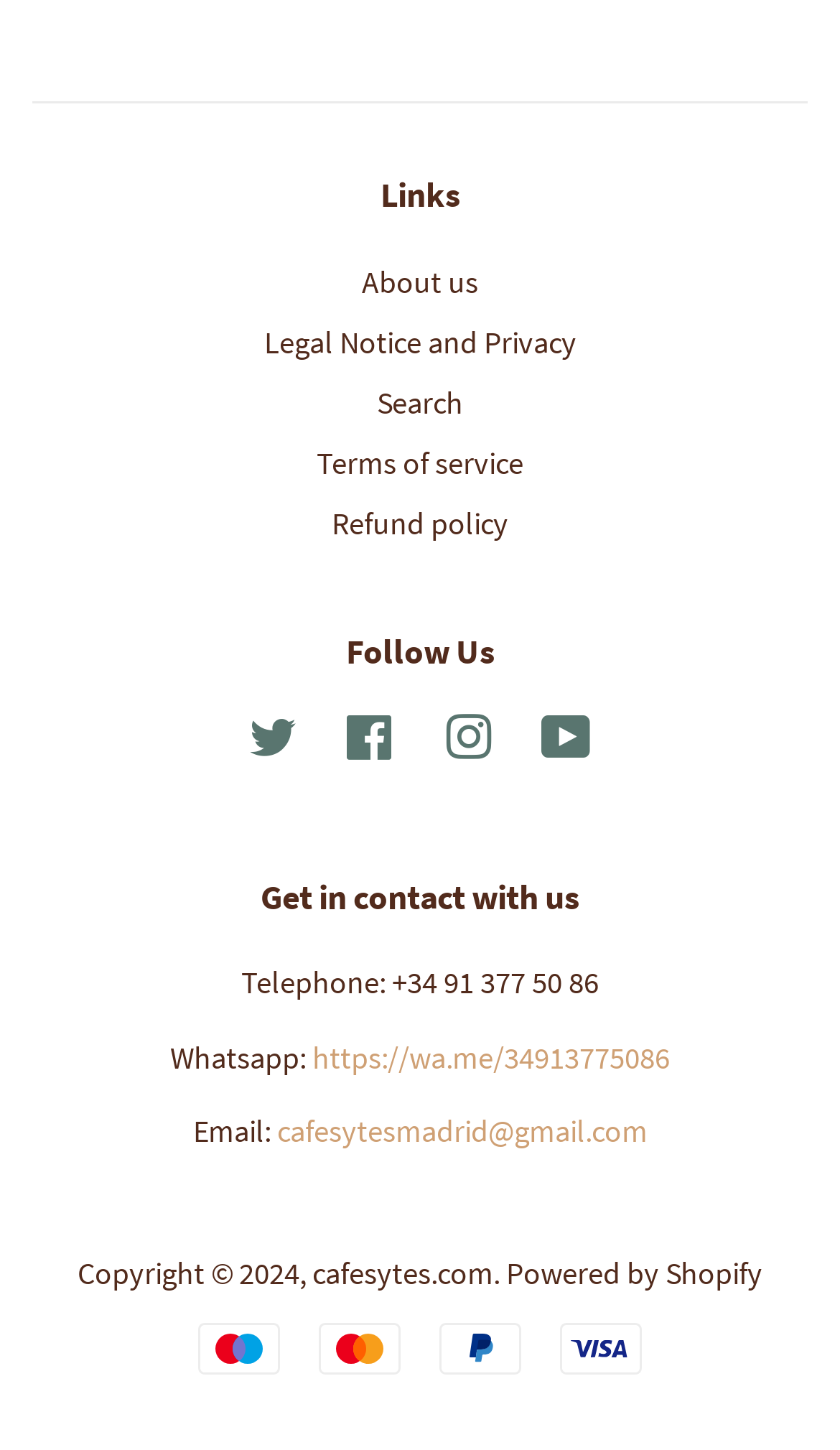What is the phone number provided?
Provide a comprehensive and detailed answer to the question.

I found the 'Get in contact with us' heading with ID 88, and under it, there is a StaticText element with ID 261 containing the phone number '+34 91 377 50 86'.